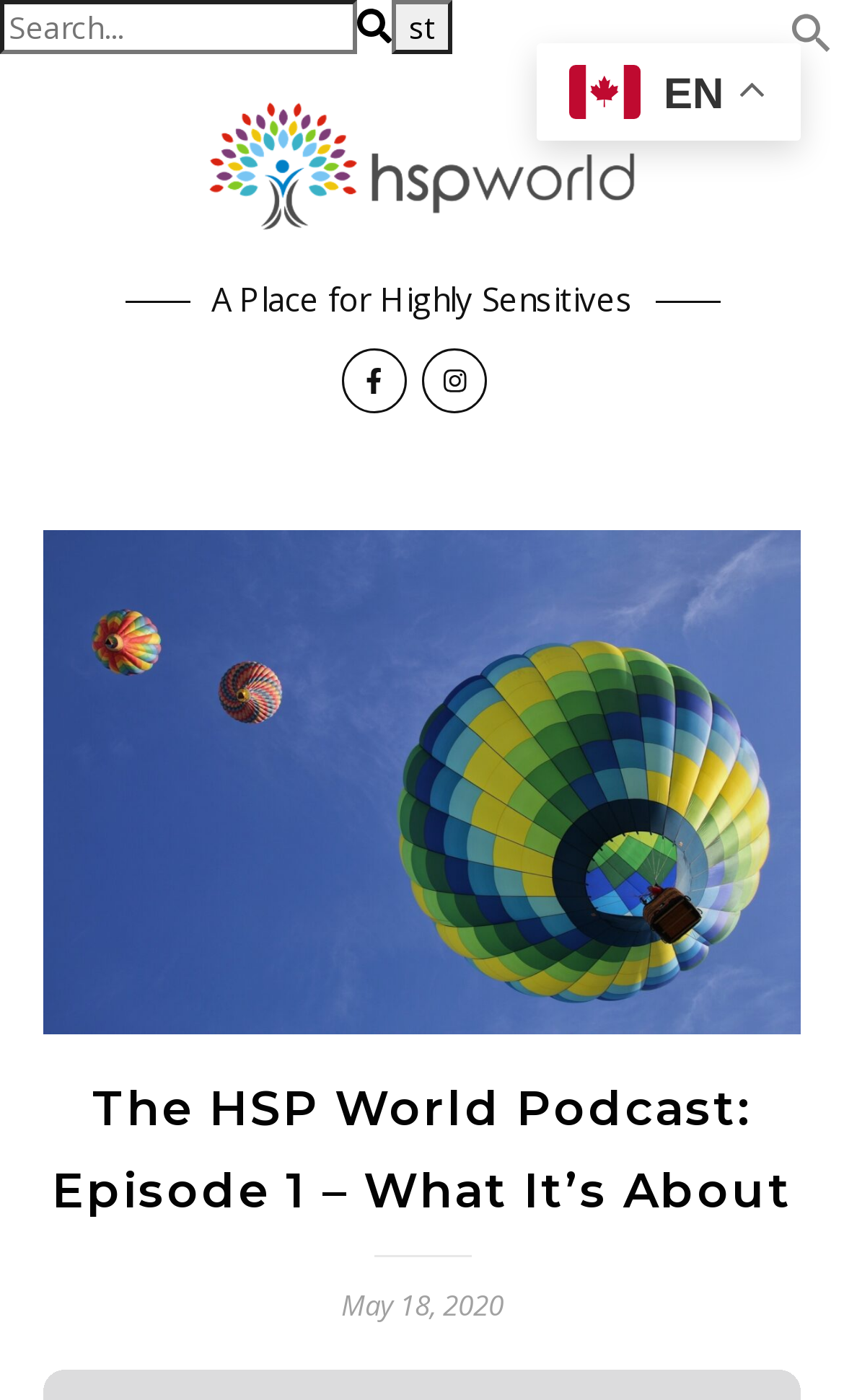What language is the website in?
Refer to the screenshot and answer in one word or phrase.

EN